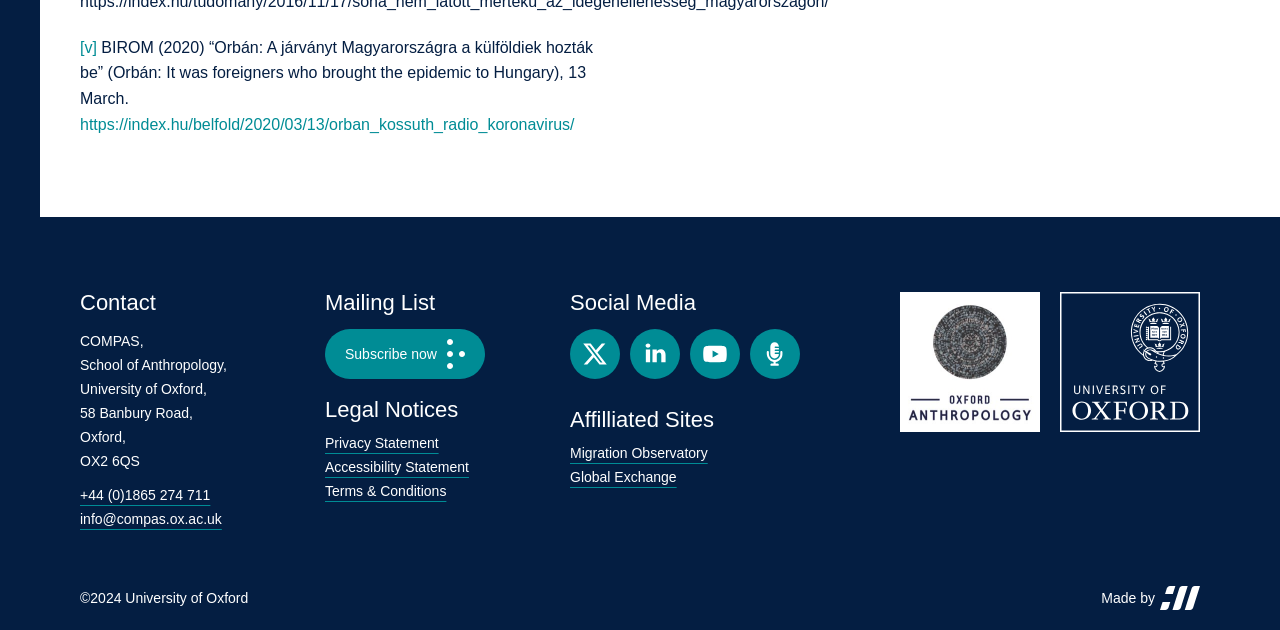Please provide a one-word or phrase answer to the question: 
How many social media links are provided?

4